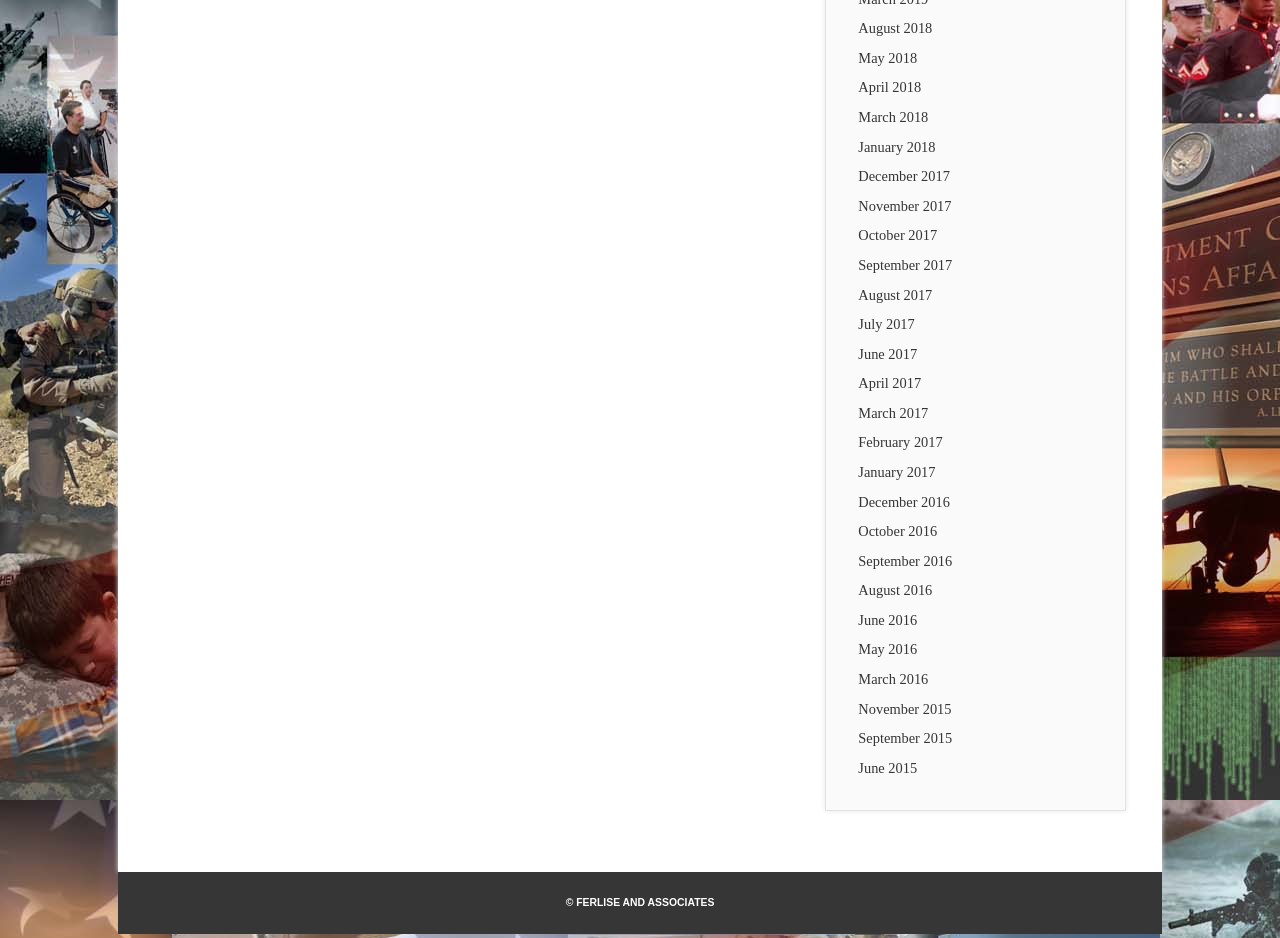Based on the image, give a detailed response to the question: How many links are on the webpage?

By counting the links on the webpage, I found that there are 26 links in total, each representing a different month and year.